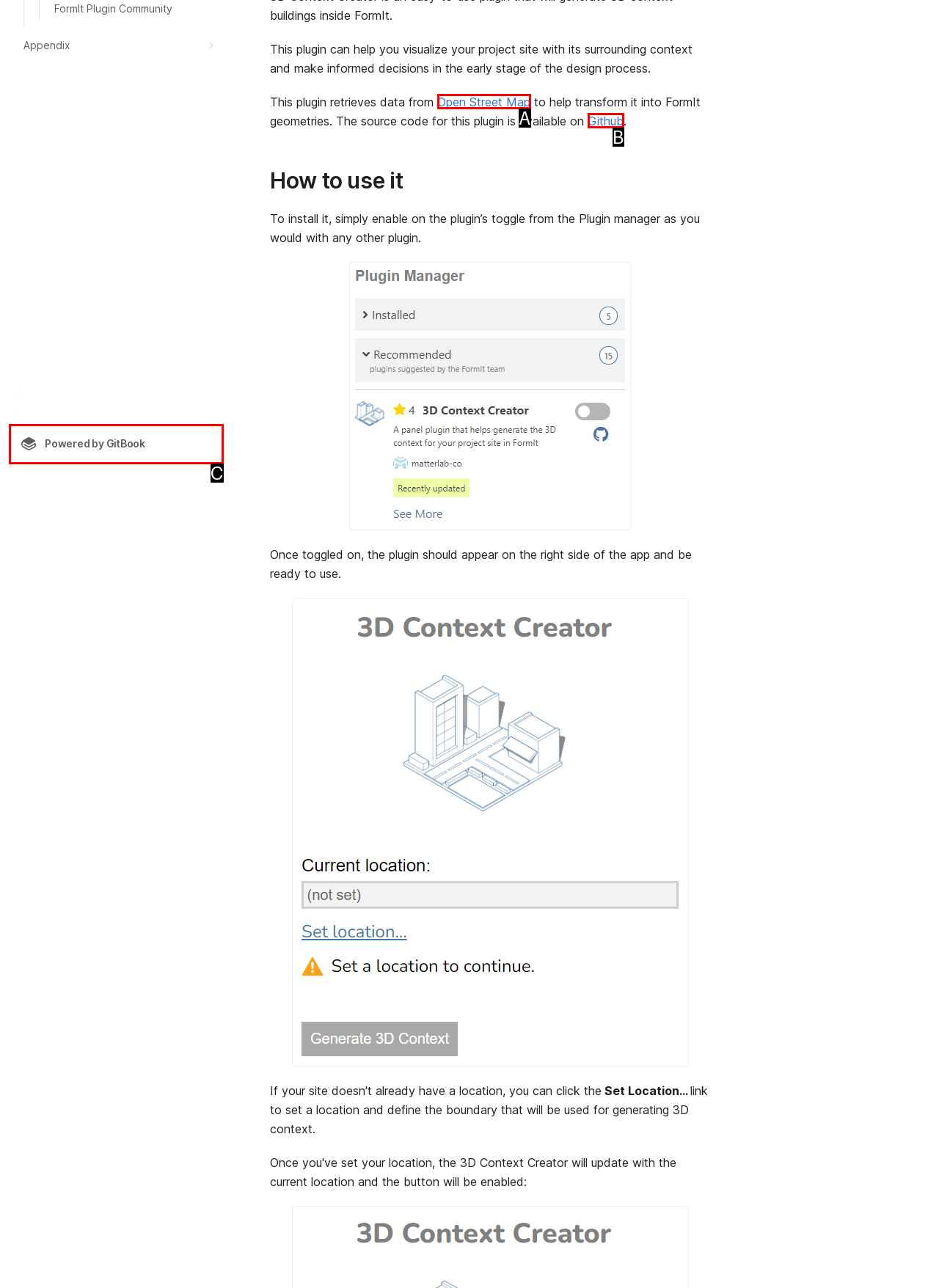Find the UI element described as: Powered by GitBook
Reply with the letter of the appropriate option.

C